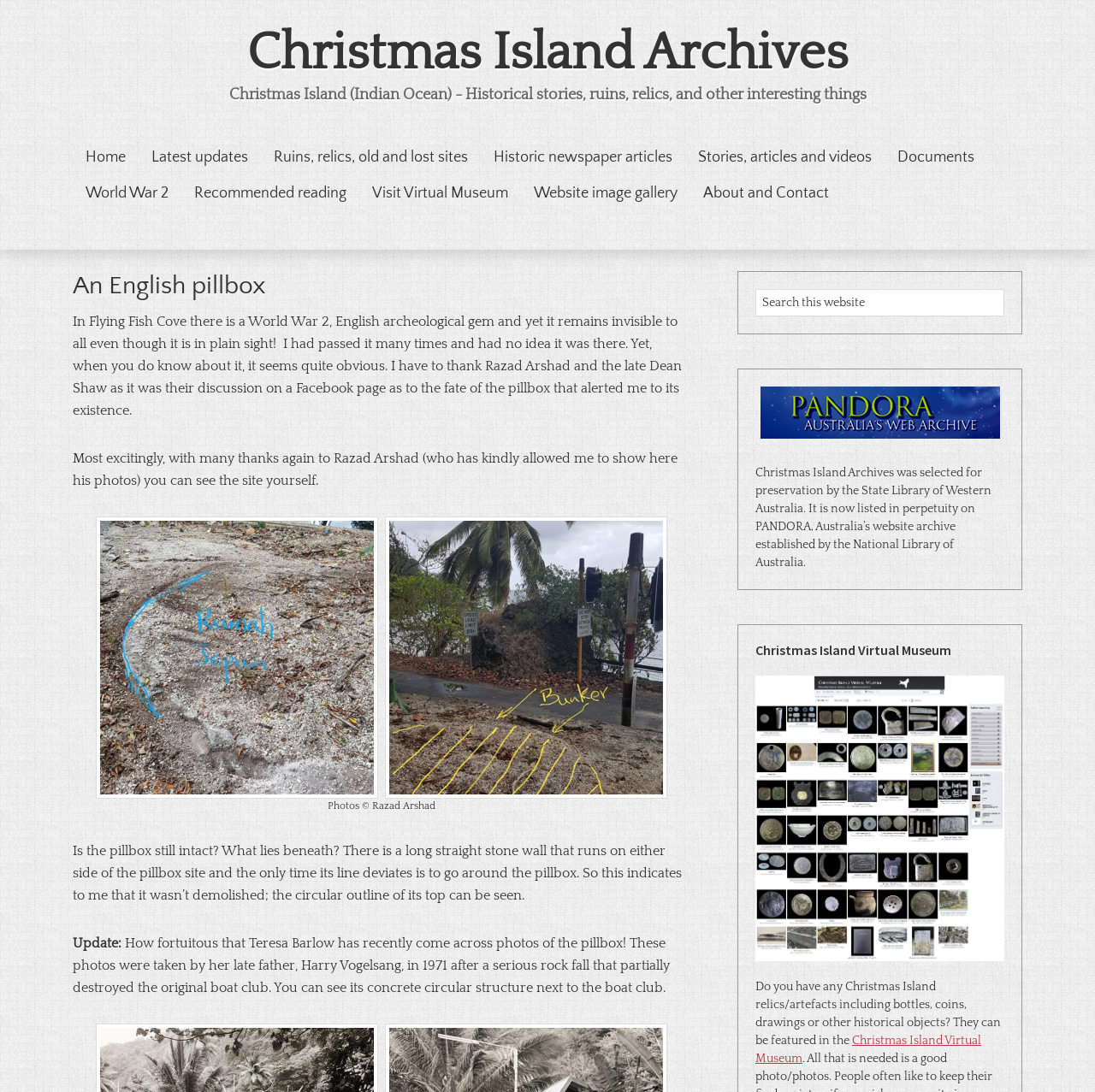Predict the bounding box for the UI component with the following description: "Recommended reading".

[0.166, 0.16, 0.328, 0.193]